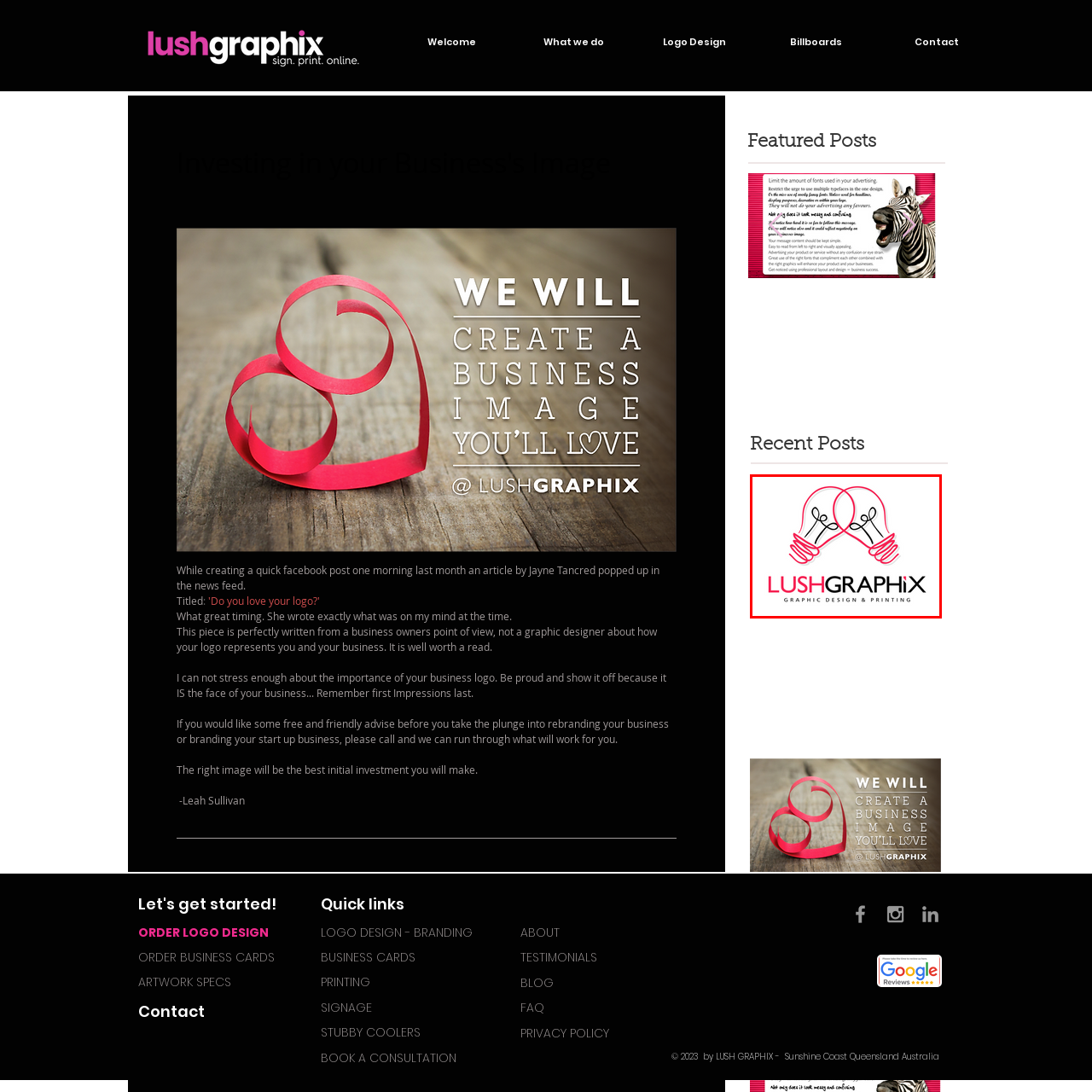What is the core service offered by the company?  
Look closely at the image marked by the red border and give a detailed response rooted in the visual details found within the image.

The tagline 'Graphic Design & Printing' is displayed below the company name, indicating the core services offered by the company.